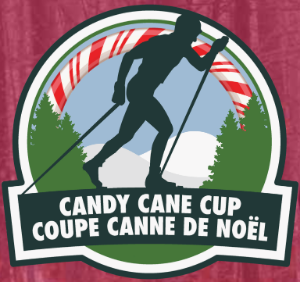Detail the scene shown in the image extensively.

The image features the logo of the "Candy Cane Cup," an event likely focused on winter sports, particularly skiing or cross-country skiing. The logo prominently displays a silhouetted skier in an active stance, using ski poles, which conveys motion and athleticism. Surrounding the skier are stylized elements of nature, including evergreen trees and snow-capped mountains, suggesting a scenic outdoor setting. 

Above the skier, two red and white striped candy canes arc in a festive manner, reinforcing the holiday theme of the event. The logo is bordered by a circular design in green, adding to its vibrant and cheerful appearance. At the bottom of the logo, the words "CANDY CANE CUP" are boldly presented, accompanied by its French counterpart "COUPE CANNE DE NOËL," indicating a bi-lingual aspect that may cater to a wider audience in a multicultural setting. This logo embodies the spirit of winter festivities and athletic community engagement.